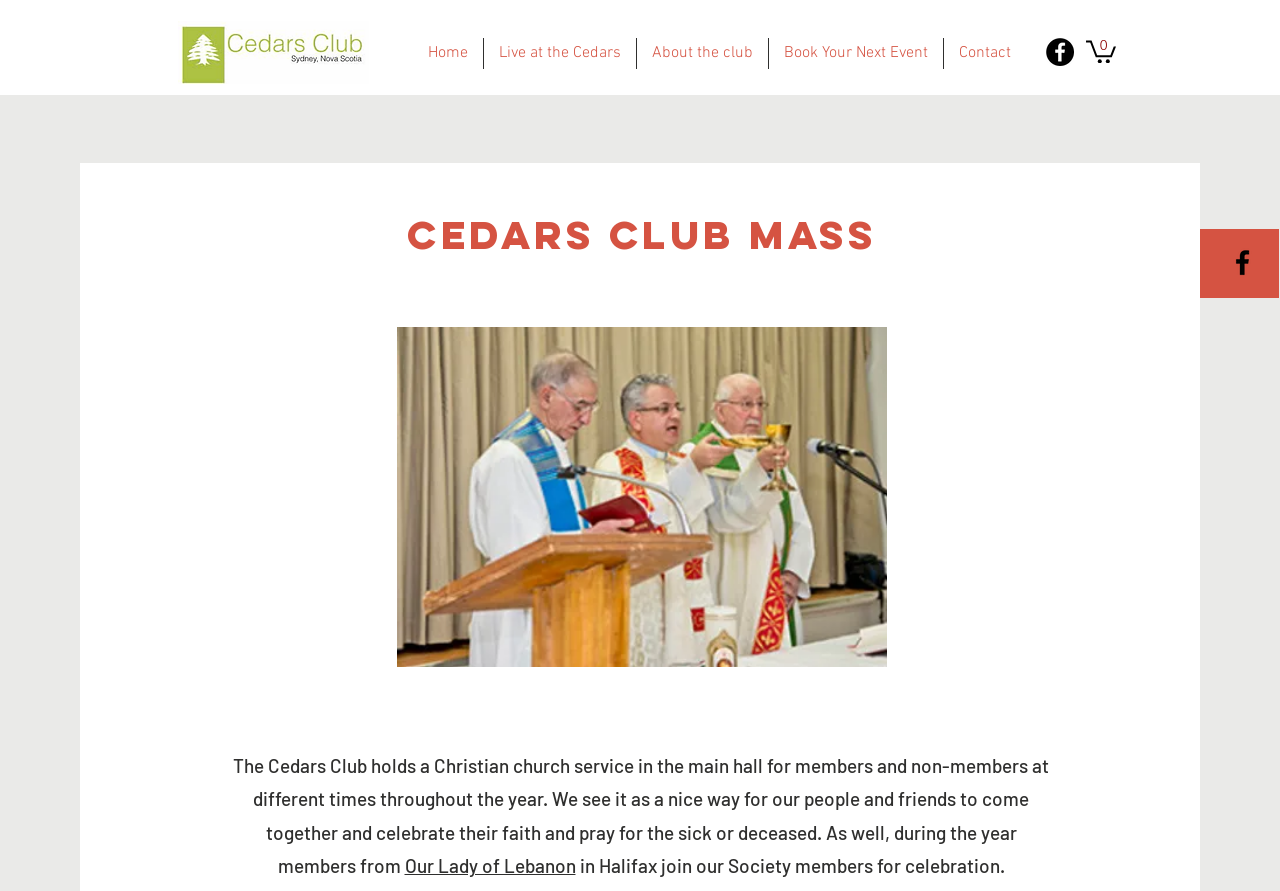Use one word or a short phrase to answer the question provided: 
What social media platform is linked?

Facebook